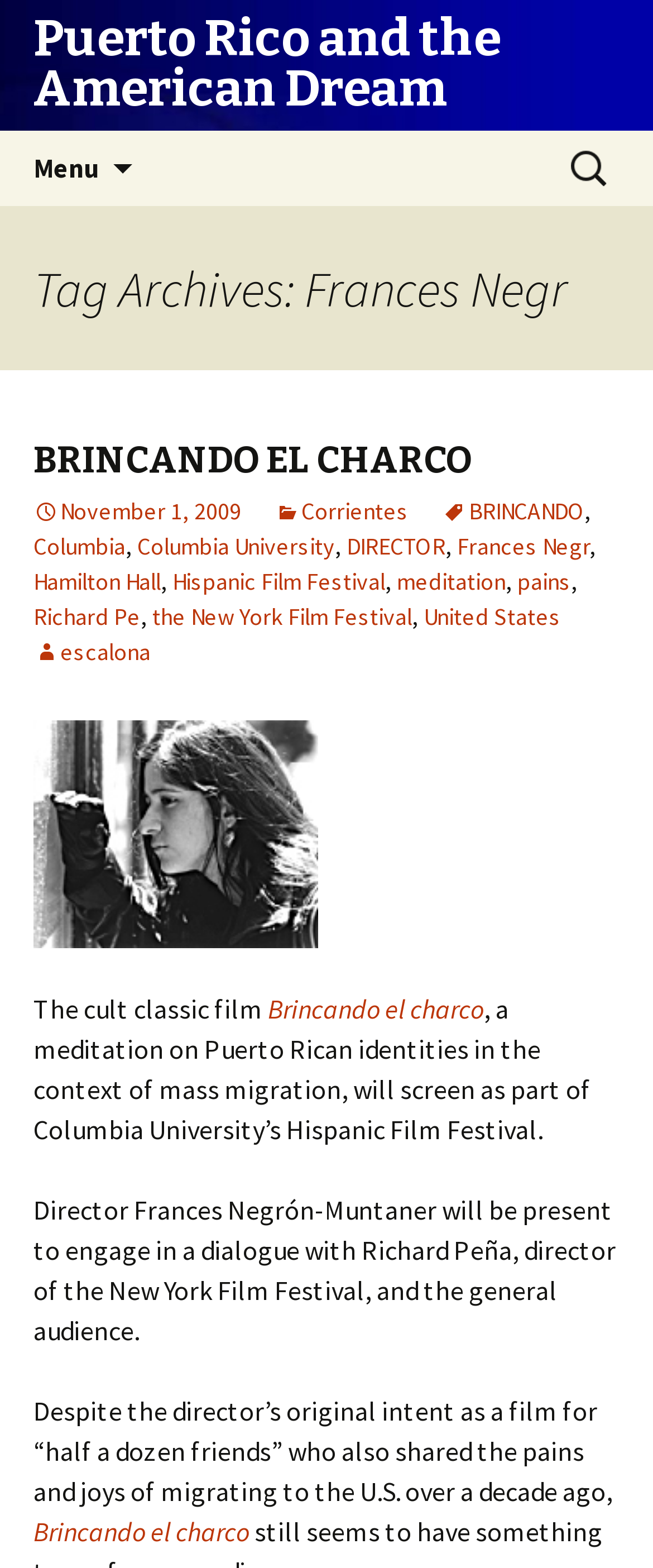With reference to the image, please provide a detailed answer to the following question: Who is the director of the film?

I found the director's name by reading the text content of the webpage. The sentence 'Director Frances Negrón-Muntaner will be present to engage in a dialogue...' indicates that Frances Negrón-Muntaner is the director of the film.